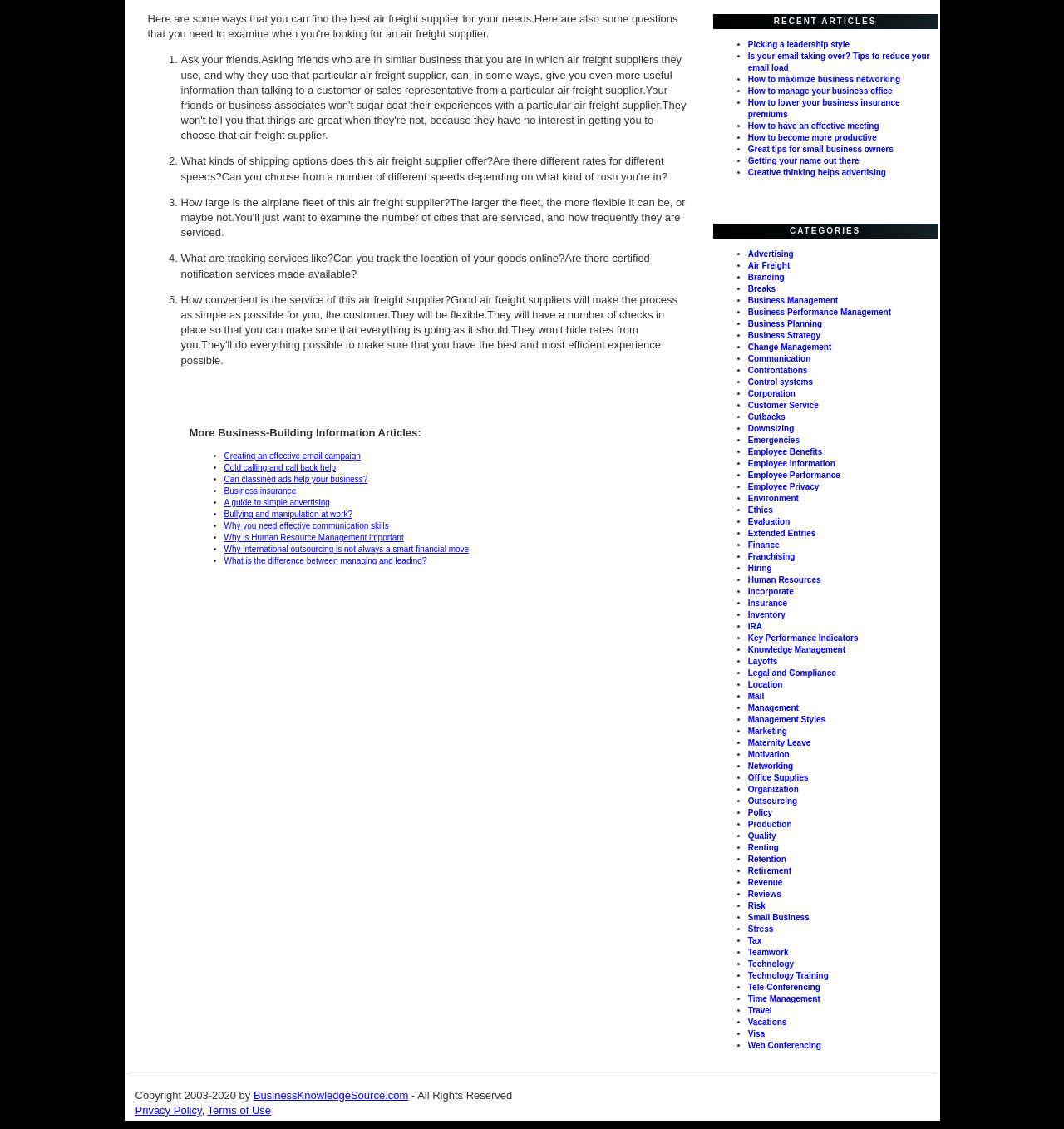Locate the bounding box coordinates of the item that should be clicked to fulfill the instruction: "Click on 'Picking a leadership style'".

[0.703, 0.035, 0.798, 0.043]